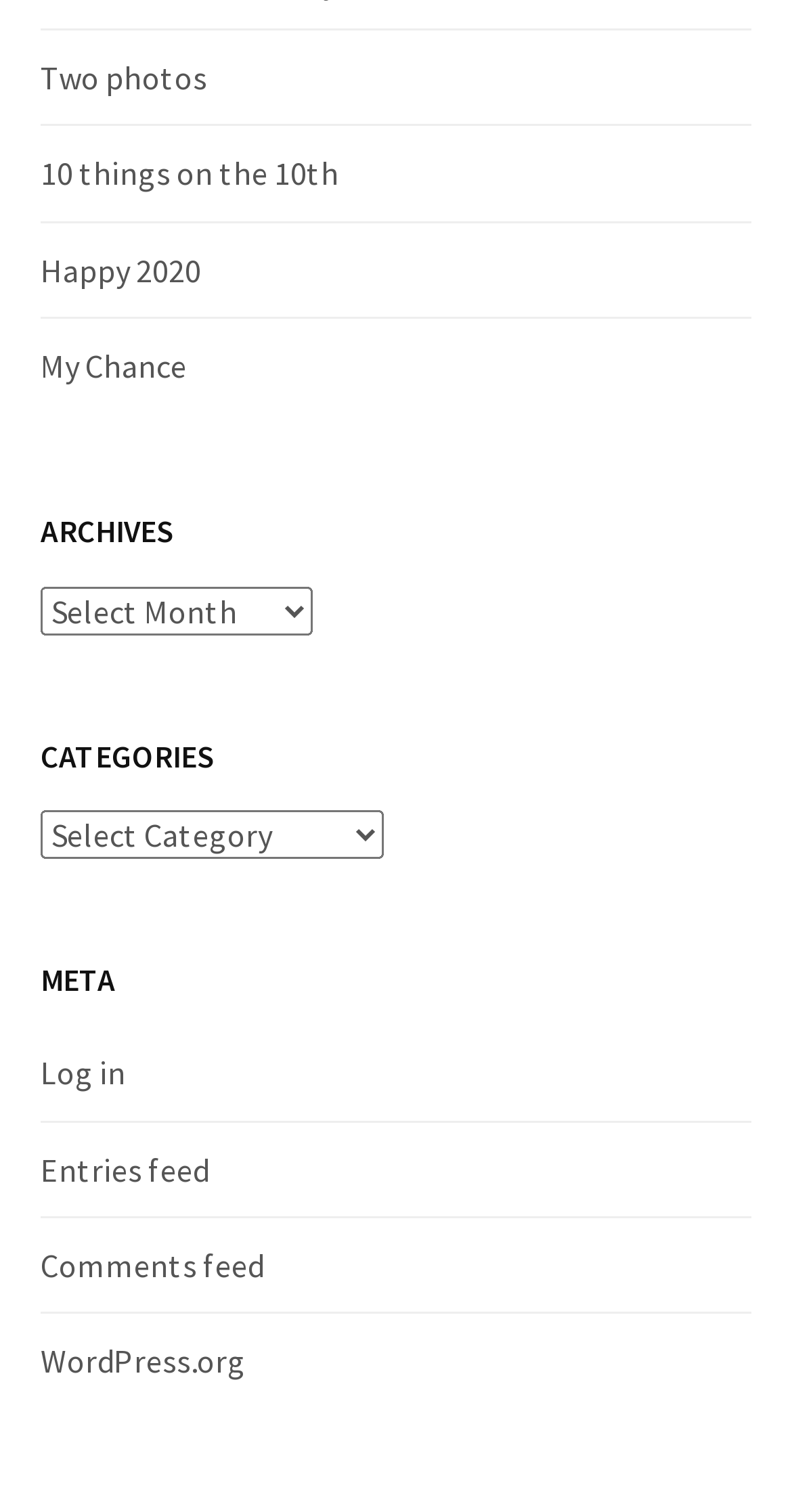Utilize the details in the image to thoroughly answer the following question: What is the last link on the webpage?

I looked at the links at the bottom of the webpage and found that the last link is 'WordPress.org'.